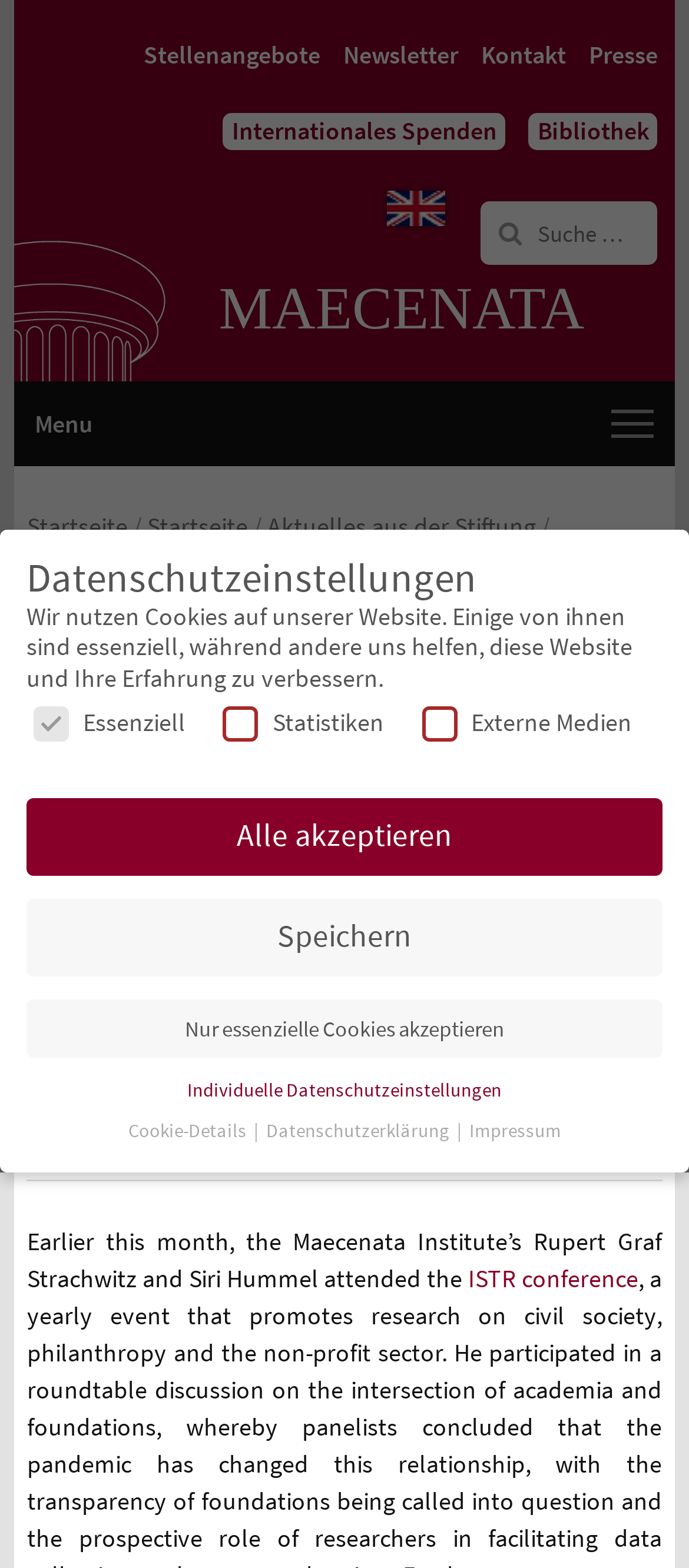Using the details in the image, give a detailed response to the question below:
How many links are there in the menu?

The menu is located below the logo and contains several links. By counting the links, we can see that there are 5 links in total, including 'Startseite', 'Aktuelles aus der Stiftung', and others.